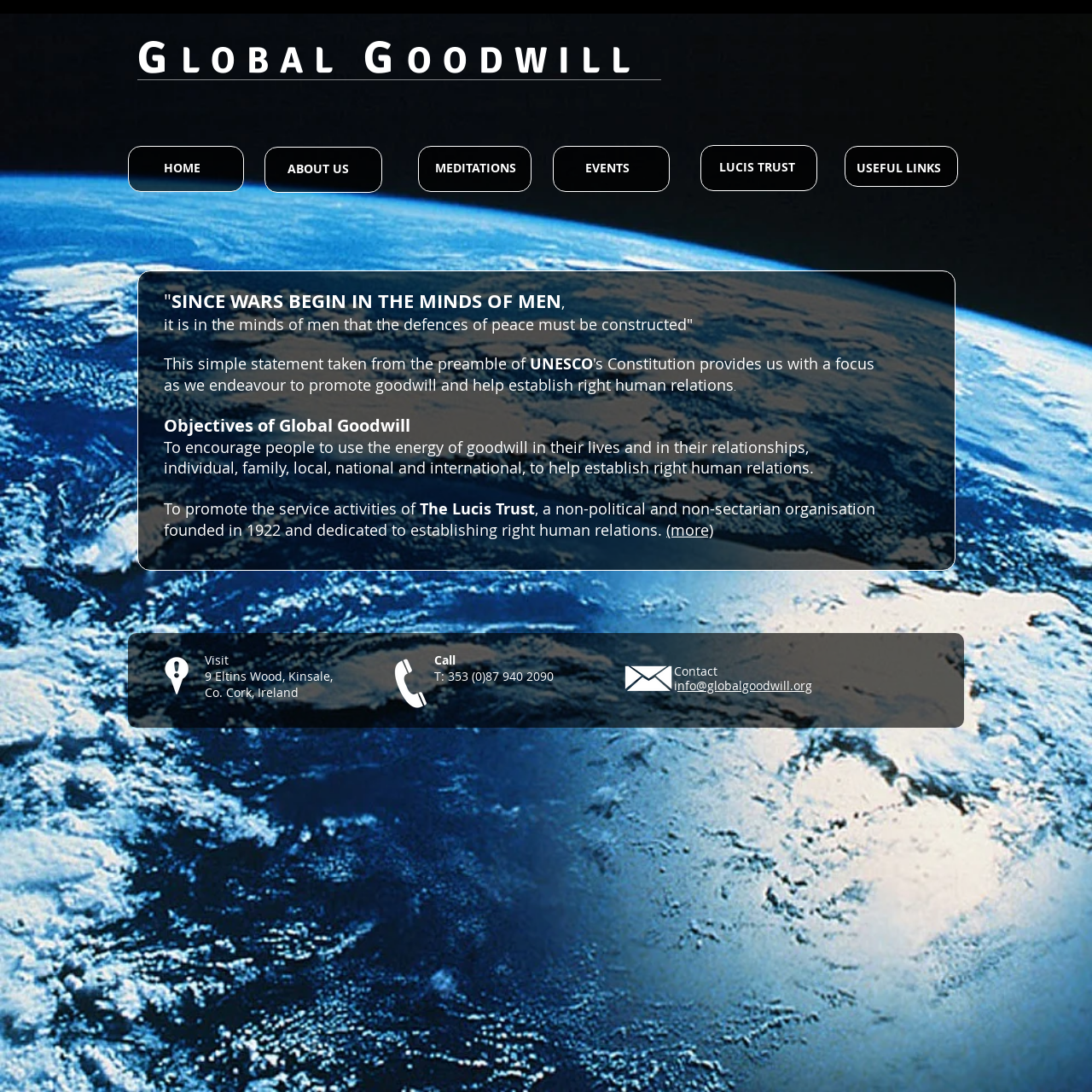Answer the question in one word or a short phrase:
What is the name of the organization?

Global Goodwill